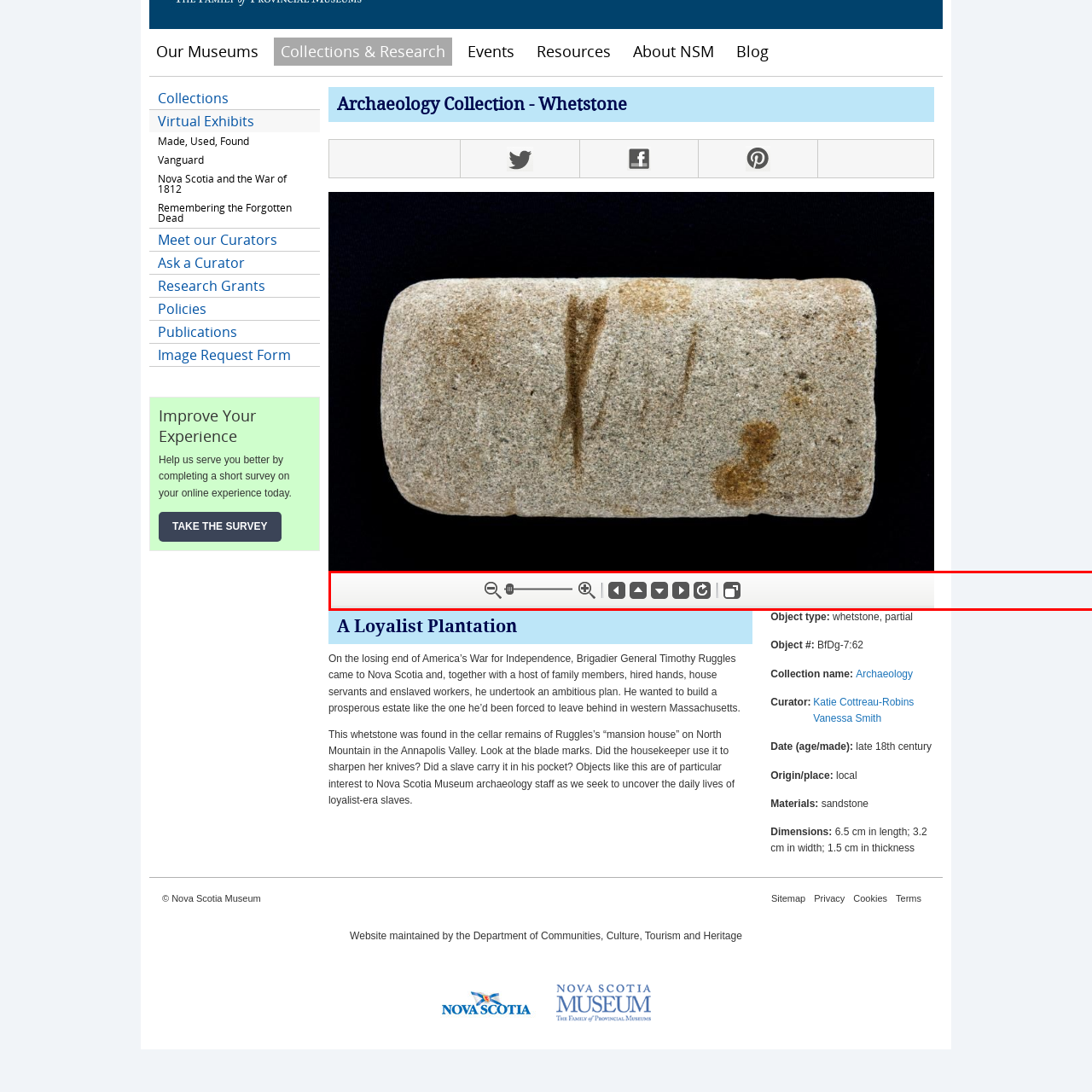Give an in-depth explanation of the image captured within the red boundary.

This image showcases a set of navigational tools, likely part of an interactive display related to the Nova Scotia Museum's online content. The interface includes a search icon for finding specific items, a button to toggle between different views, and various options for zooming in and out, as well as panning across images or content. There are also controls for playing or interacting with media, illustrating a focus on user engagement and accessibility within the museum's digital offerings. The design emphasizes ease of use, allowing visitors to enhance their experience while exploring the museum's collections and research, especially regarding the archaeology collection highlighted on the page.